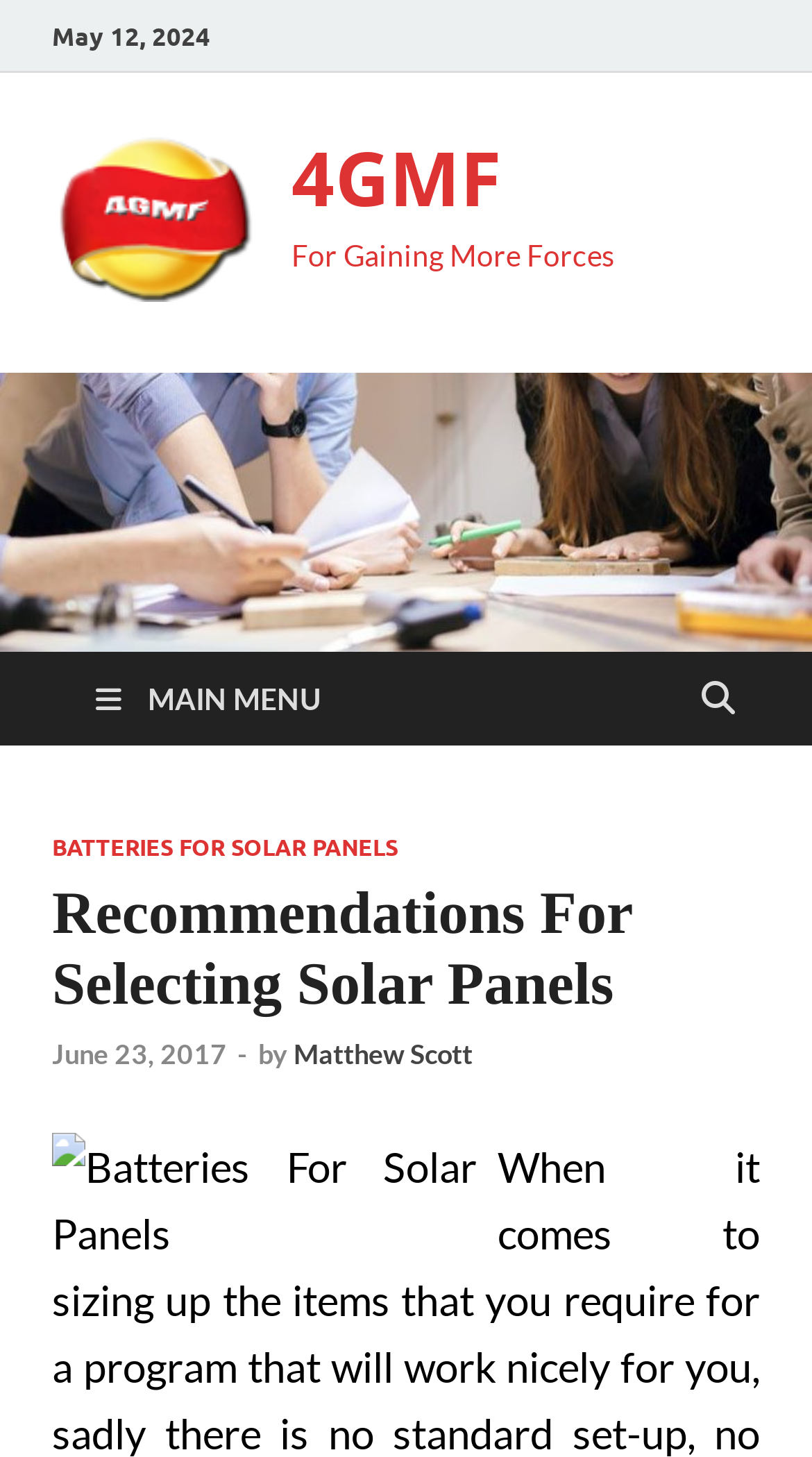Please determine the headline of the webpage and provide its content.

Recommendations For Selecting Solar Panels